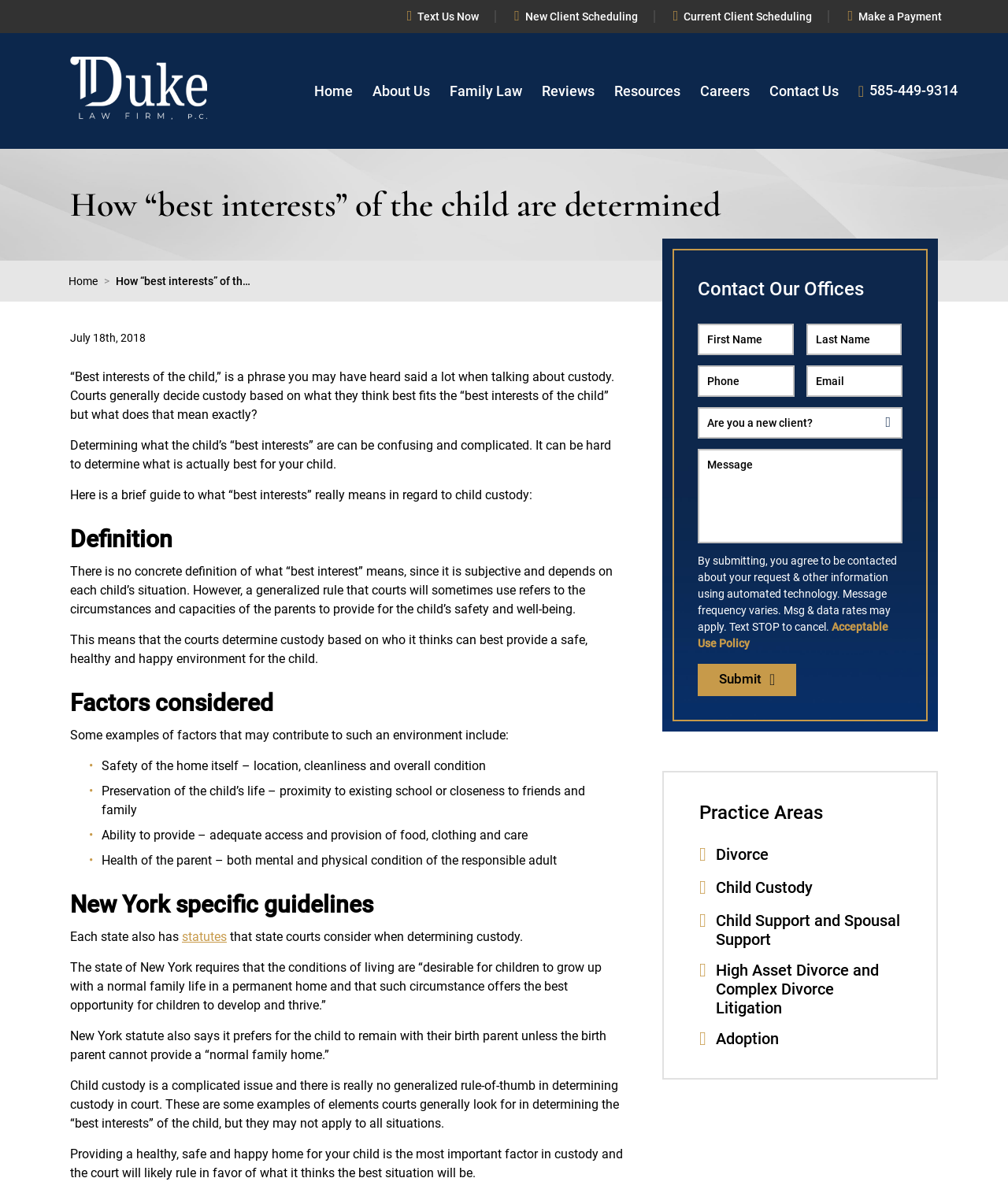Give a one-word or one-phrase response to the question:
What is the name of the law firm?

Duke Law Firm, P.C.